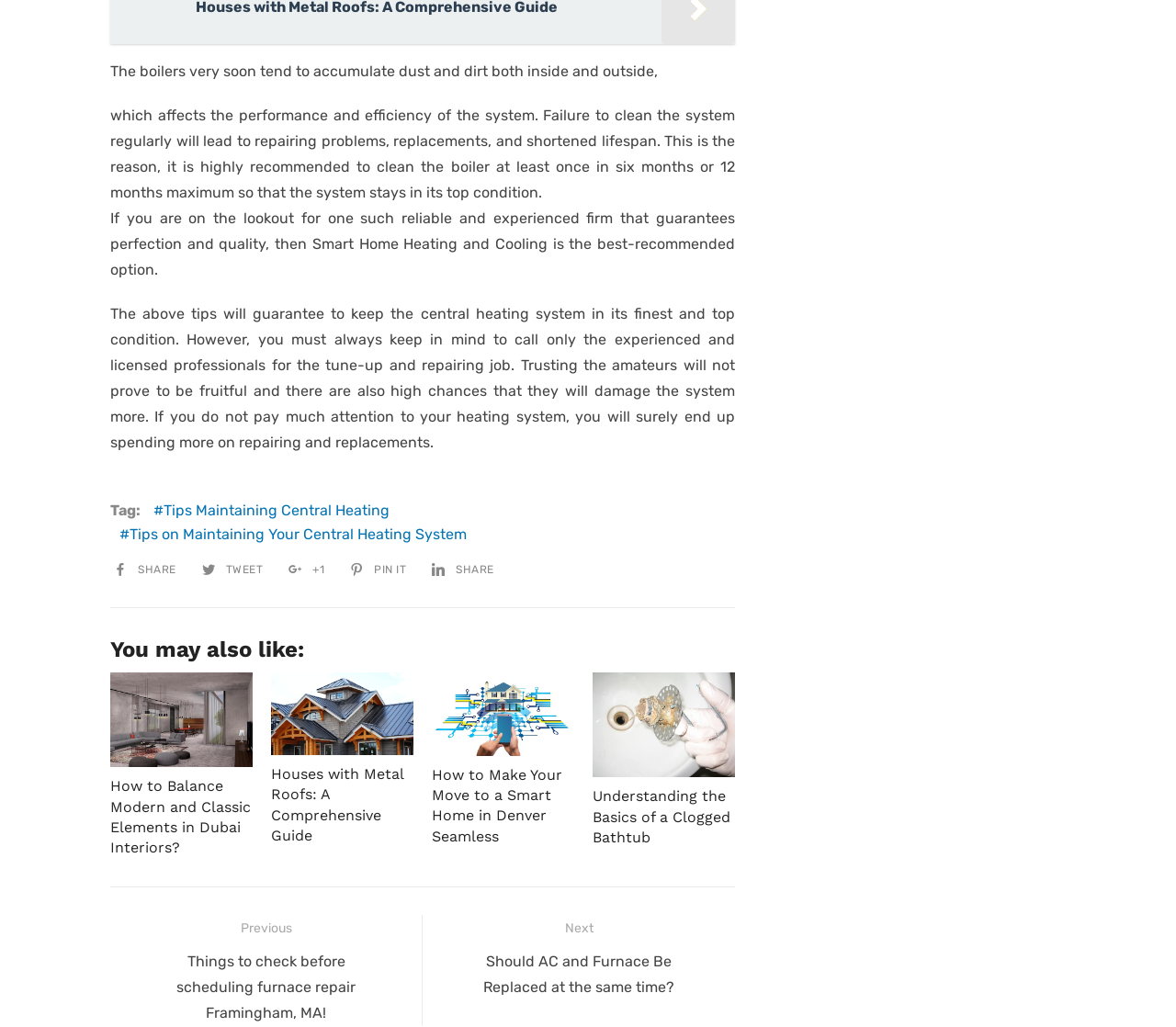Provide the bounding box coordinates of the HTML element this sentence describes: "Tips Maintaining Central Heating". The bounding box coordinates consist of four float numbers between 0 and 1, i.e., [left, top, right, bottom].

[0.13, 0.489, 0.331, 0.507]